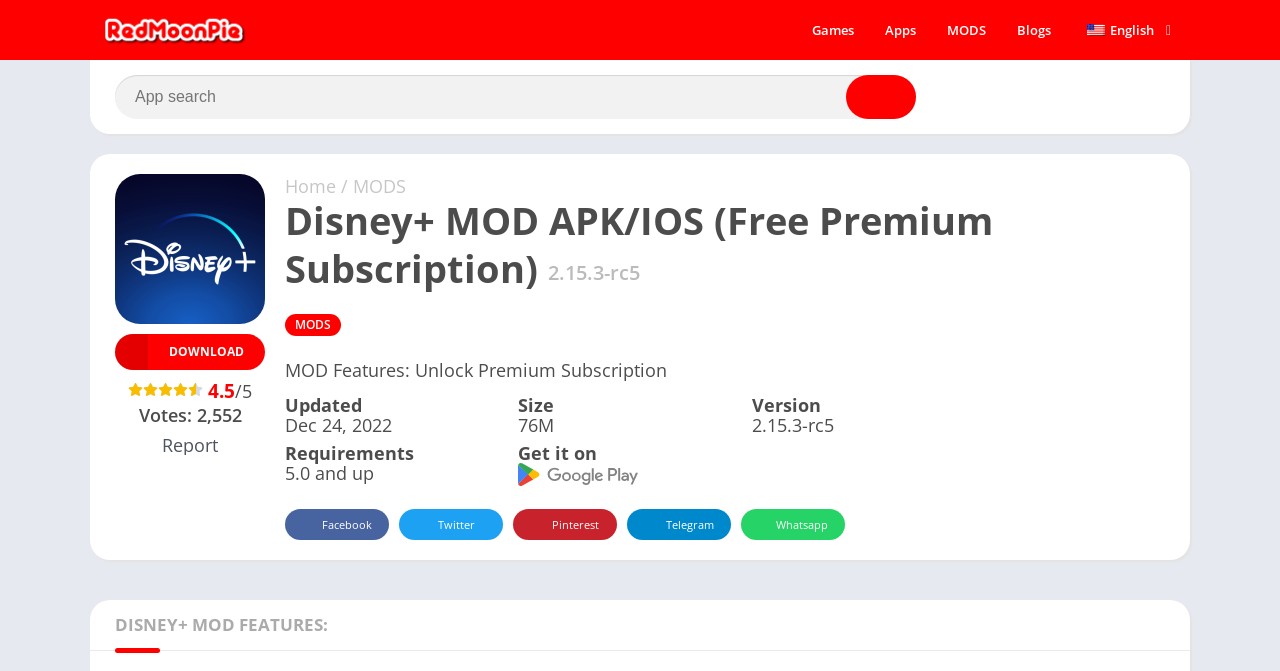Identify and provide the text of the main header on the webpage.

Disney+ MOD APK/IOS (Free Premium Subscription) 2.15.3-rc5